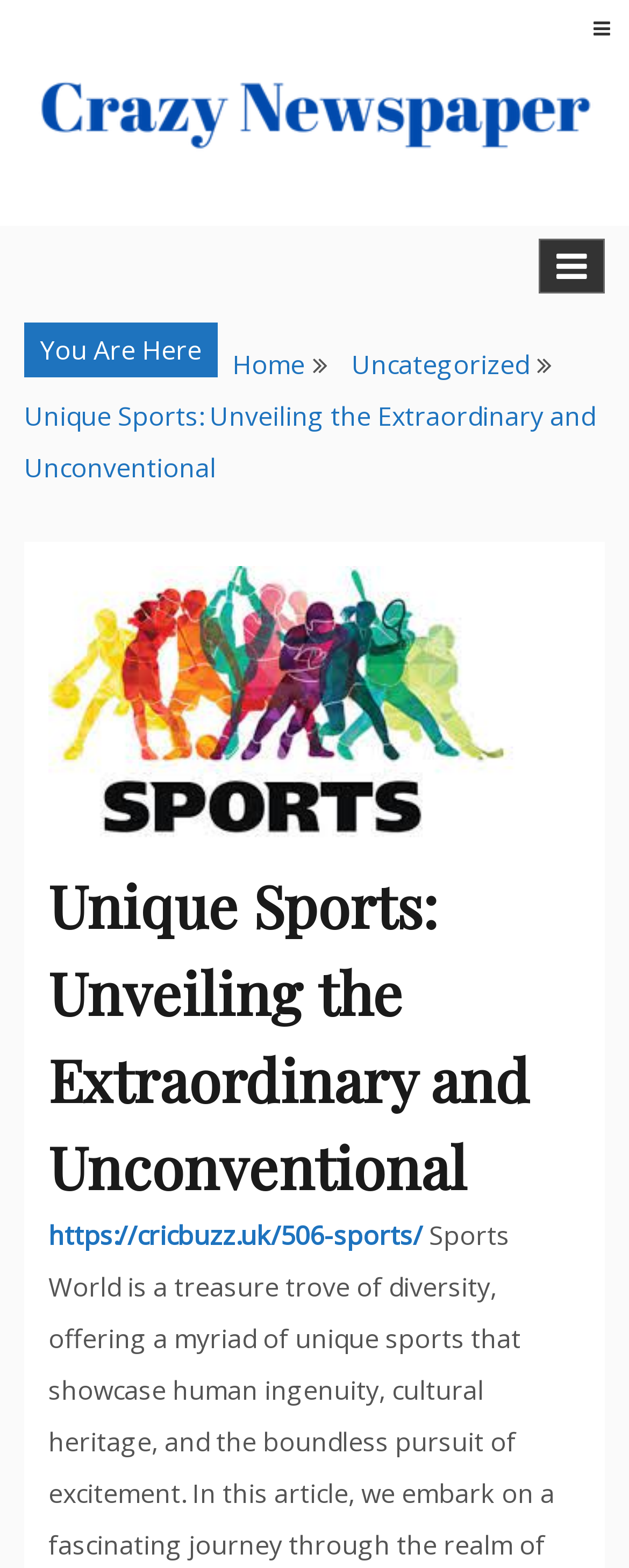Give a concise answer using only one word or phrase for this question:
What is the text above the image with the caption 'Sports'?

Unique Sports: Unveiling the Extraordinary and Unconventional